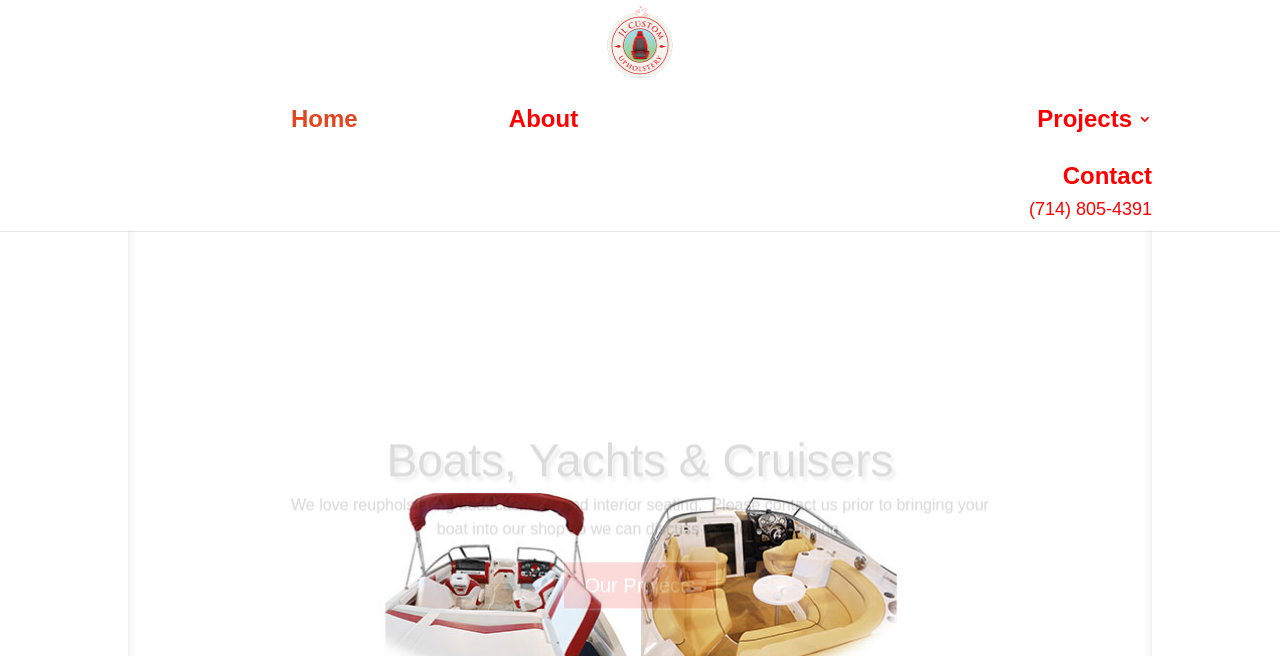What is the purpose of the webpage?
Using the information from the image, provide a comprehensive answer to the question.

I inferred the purpose of the webpage by looking at the various elements, including the title 'JL Custom Upholstery - Fullerton Custom Upholstery', the mention of 'boat cushions and interior seating', and the navigation links related to projects and services. This suggests that the webpage is related to custom upholstery services.